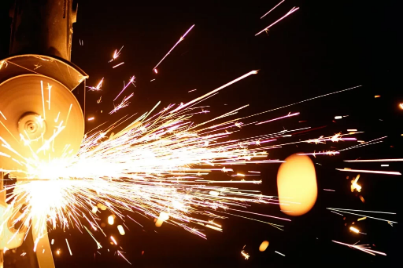Describe all the elements visible in the image meticulously.

The image depicts a dynamic scene of an angle grinder in action, generating a spectacular display of sparks. A metal disc spins rapidly, creating bright flashes as it comes into contact with a workpiece. This sparks demonstrate the intensity and energy associated with mechanical grinding, a common metalworking process. The background is dark, emphasizing the vibrant bursts of light and the heat produced during the grinding operation, highlighting the method's efficiency and the inherent risks involved in metalworking tasks. This visual captures the essence of mechanical grinding as discussed in relevant literature on gouging processes, underlining both the skill involved and the precautions necessary to prevent injuries in industrial settings.